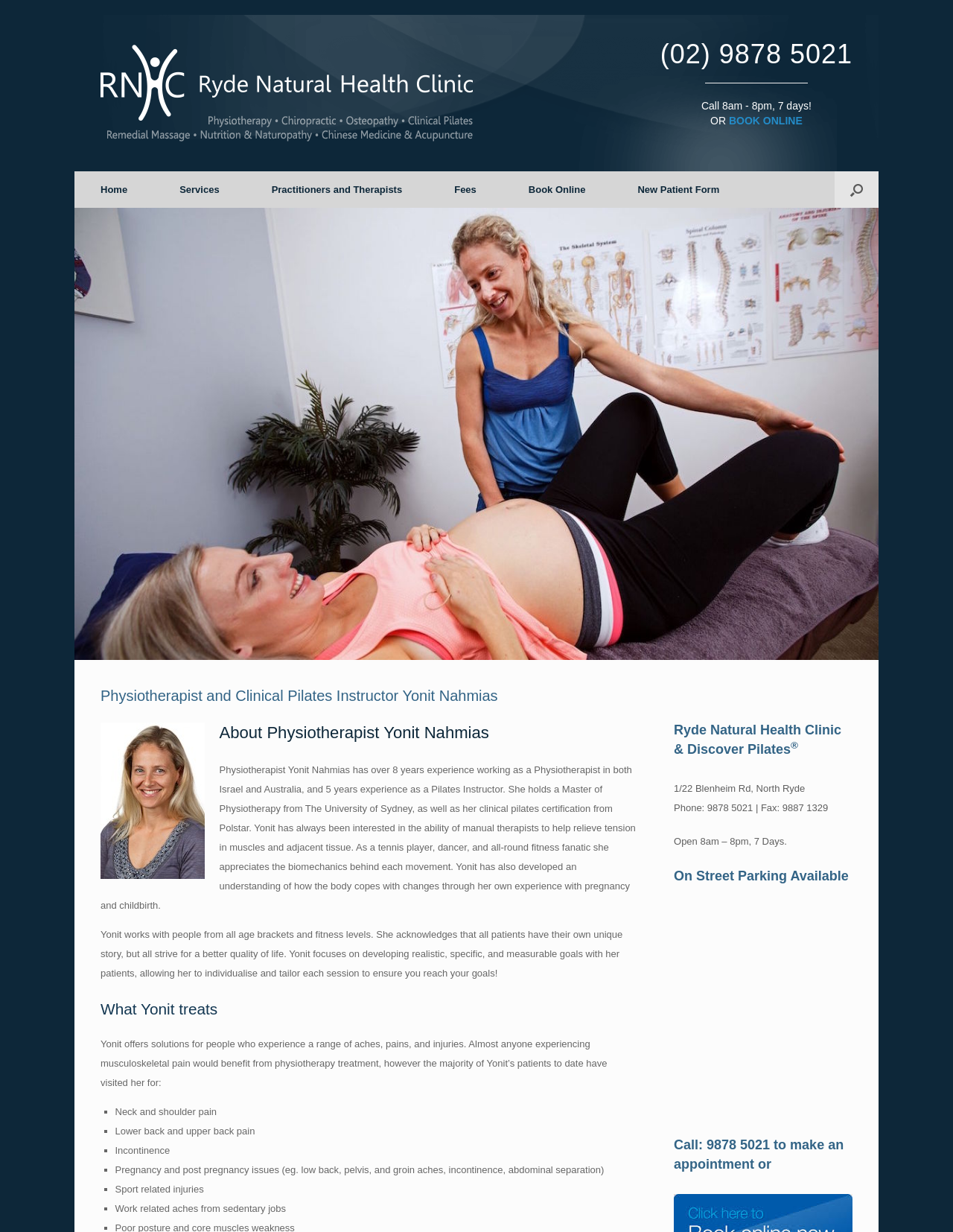What is the address of the clinic?
Using the information presented in the image, please offer a detailed response to the question.

The address of the clinic can be found in the bottom section of the webpage, where it says '1/22 Blenheim Rd, North Ryde'.